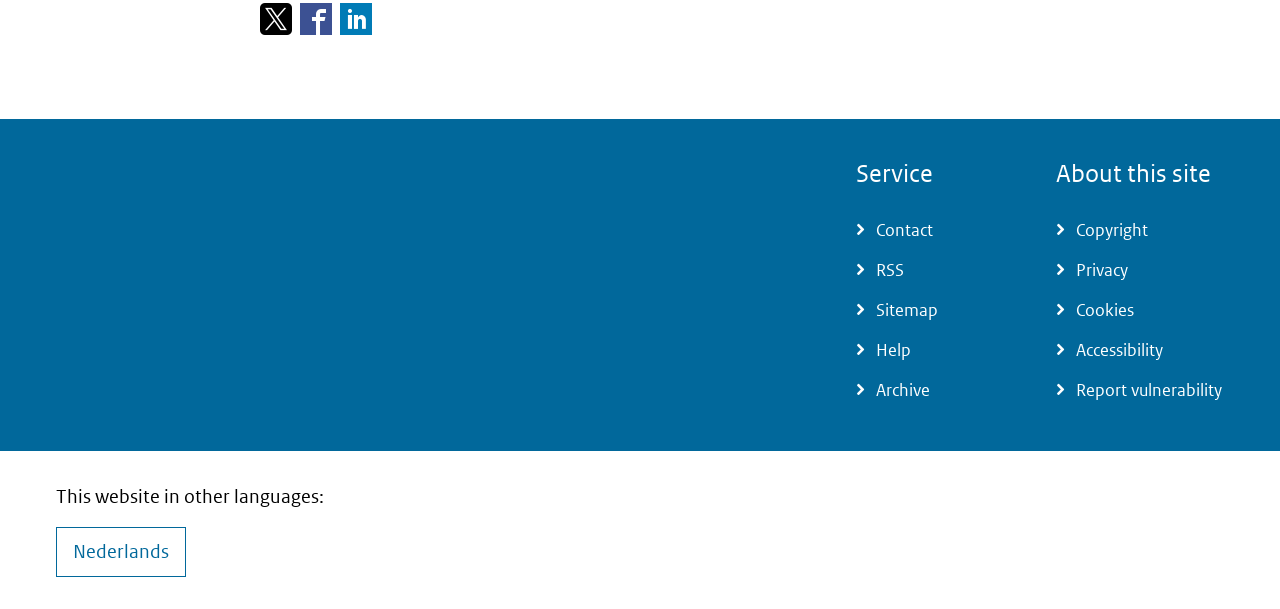Predict the bounding box coordinates of the UI element that matches this description: "Report vulnerability". The coordinates should be in the format [left, top, right, bottom] with each value between 0 and 1.

[0.825, 0.61, 0.956, 0.675]